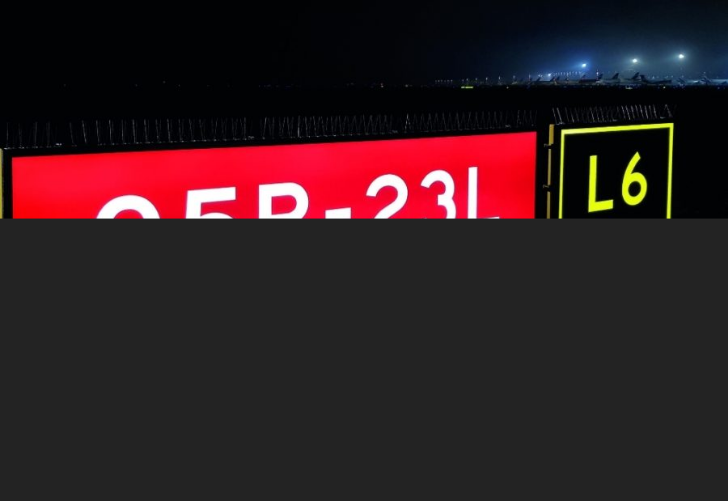What is the purpose of the multicolored lights in the background?
Using the details shown in the screenshot, provide a comprehensive answer to the question.

The question asks about the purpose of the multicolored lights in the background of the image. The caption mentions that these lights hint at aircraft and other airport operations occurring beyond the sign, suggesting that their purpose is to illuminate these operations.